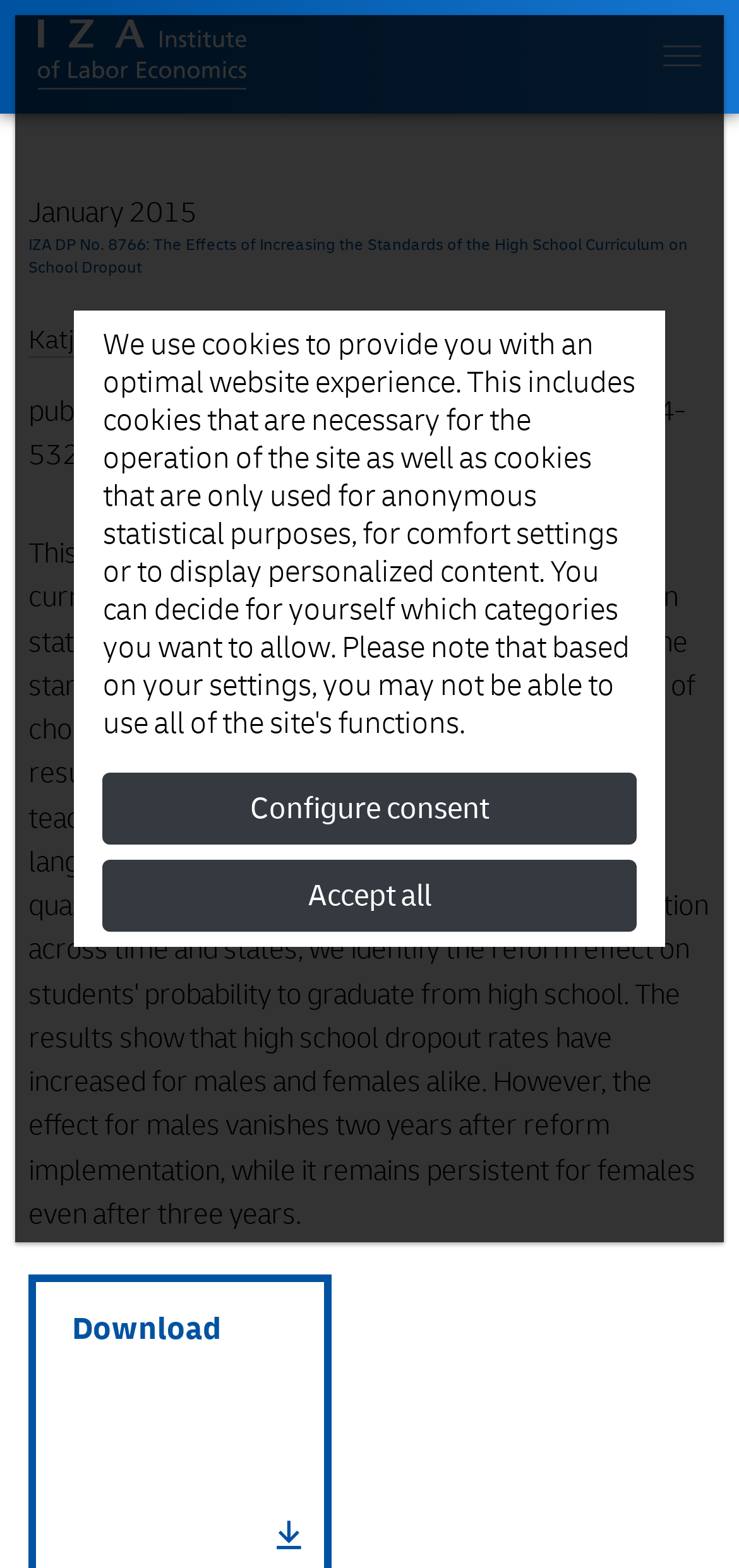What is the position of the image on the webpage?
Could you answer the question in a detailed manner, providing as much information as possible?

I analyzed the bounding box coordinates of the image element and found that its y1 and y2 values are smaller than those of other elements, indicating that the image is located at the top of the webpage. Additionally, its x1 value is smaller than its x2 value, indicating that the image is located on the left side of the webpage.